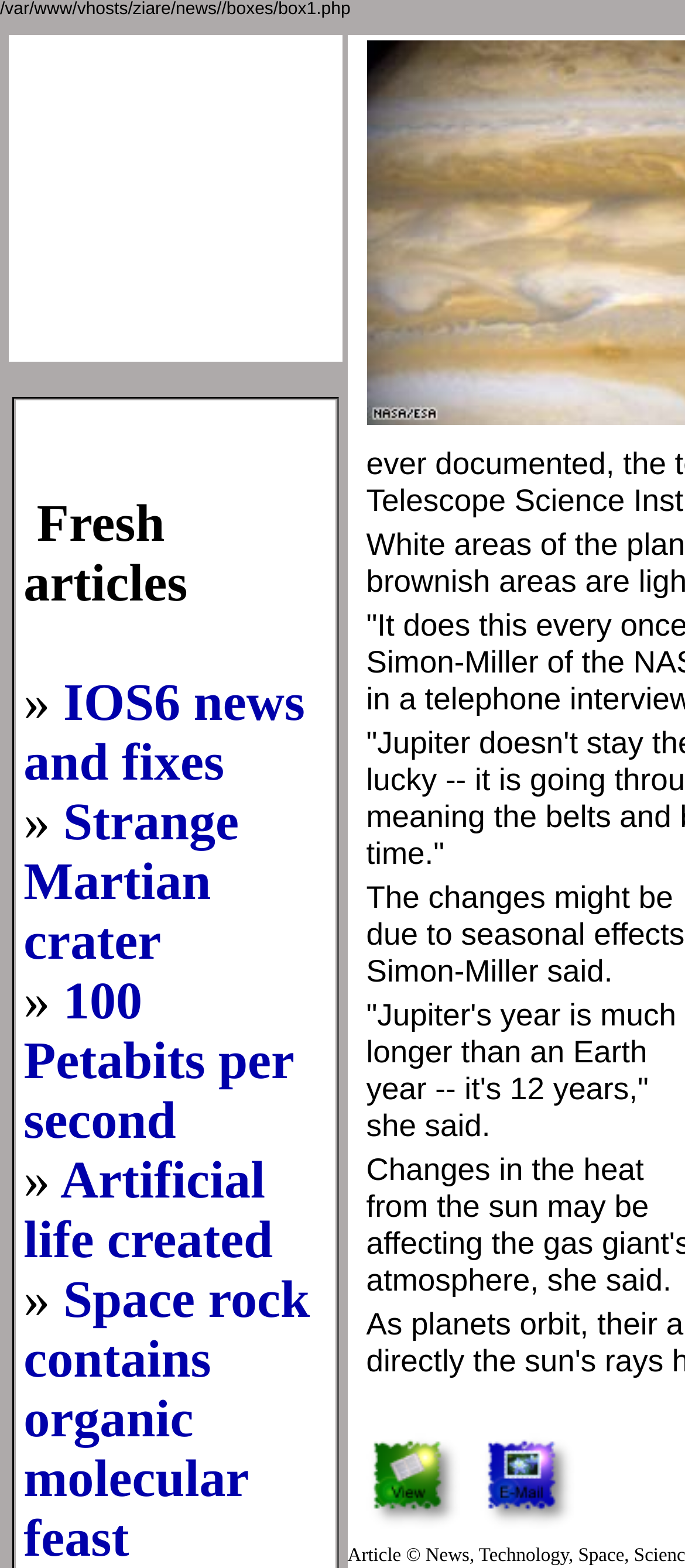Please locate the clickable area by providing the bounding box coordinates to follow this instruction: "Click on the 'Email this article' link".

[0.684, 0.961, 0.838, 0.98]